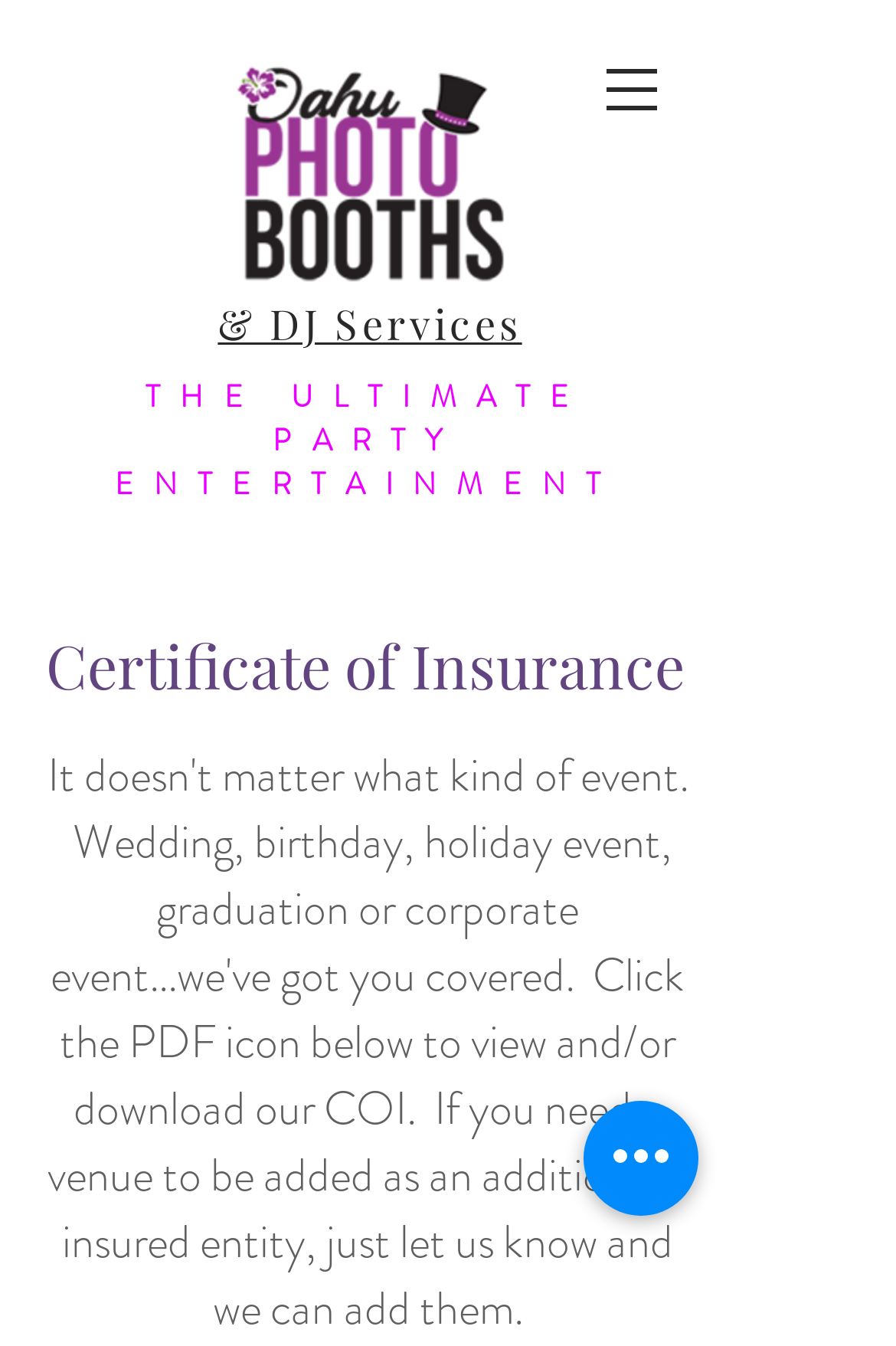What is the main service offered?
Analyze the image and deliver a detailed answer to the question.

I inferred the main service offered by looking at the heading element '& DJ Services' which is located near the top of the page, suggesting that the company offers both photo booth and DJ services.